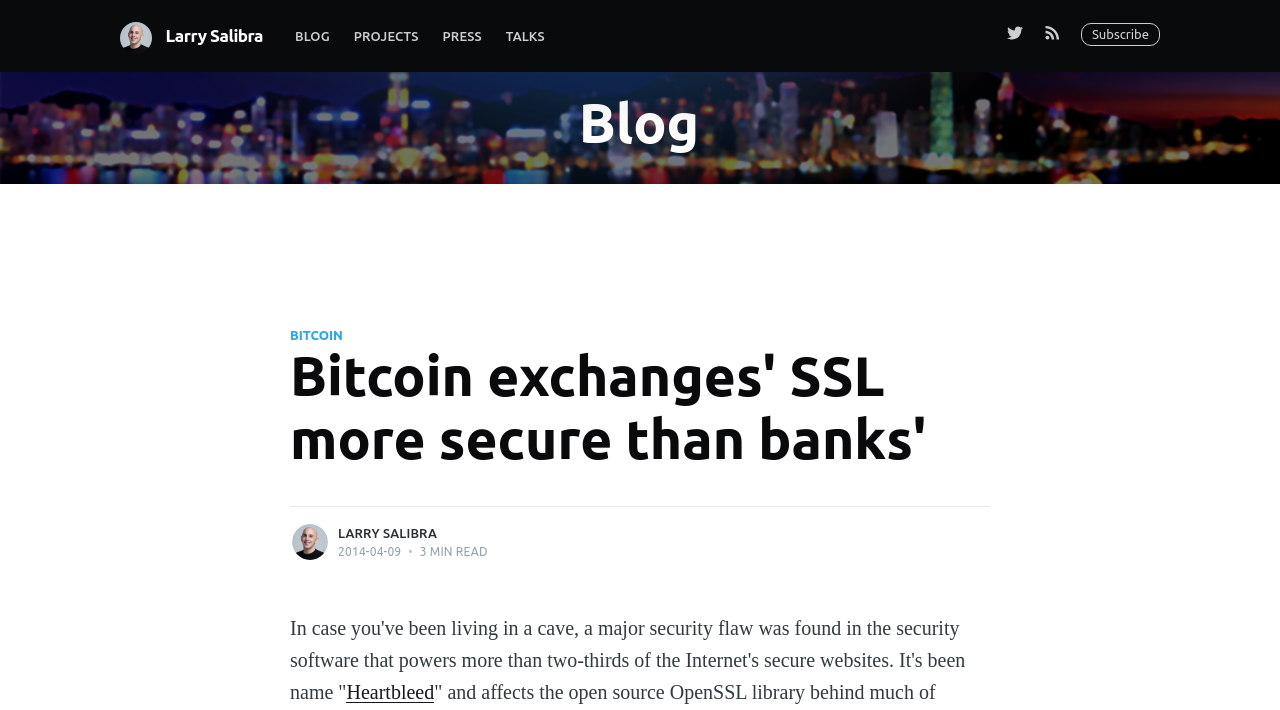Please respond in a single word or phrase: 
What is the name of the author of the blog post?

Larry Salibra